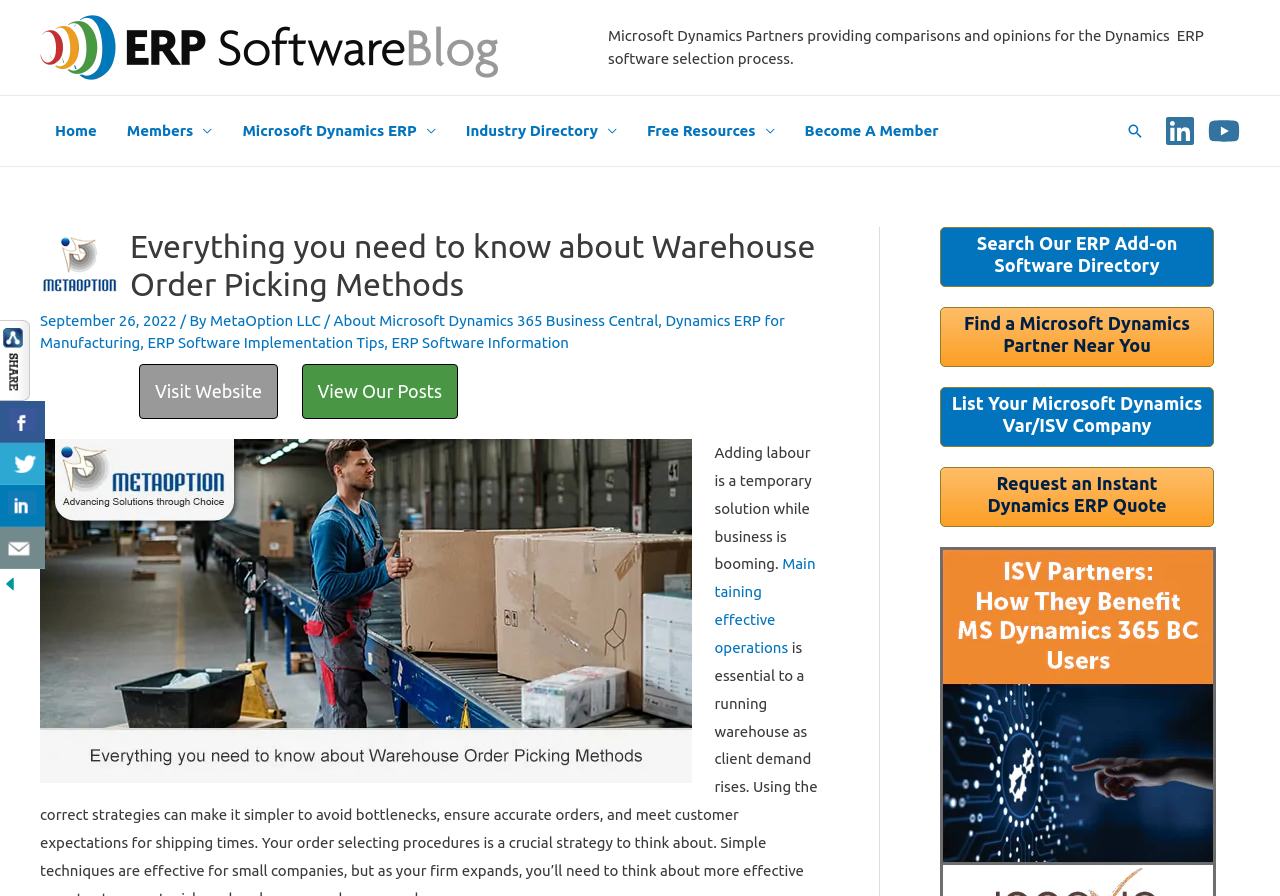Pinpoint the bounding box coordinates of the clickable element needed to complete the instruction: "View posts on LinkedIn". The coordinates should be provided as four float numbers between 0 and 1: [left, top, right, bottom].

[0.909, 0.128, 0.934, 0.164]